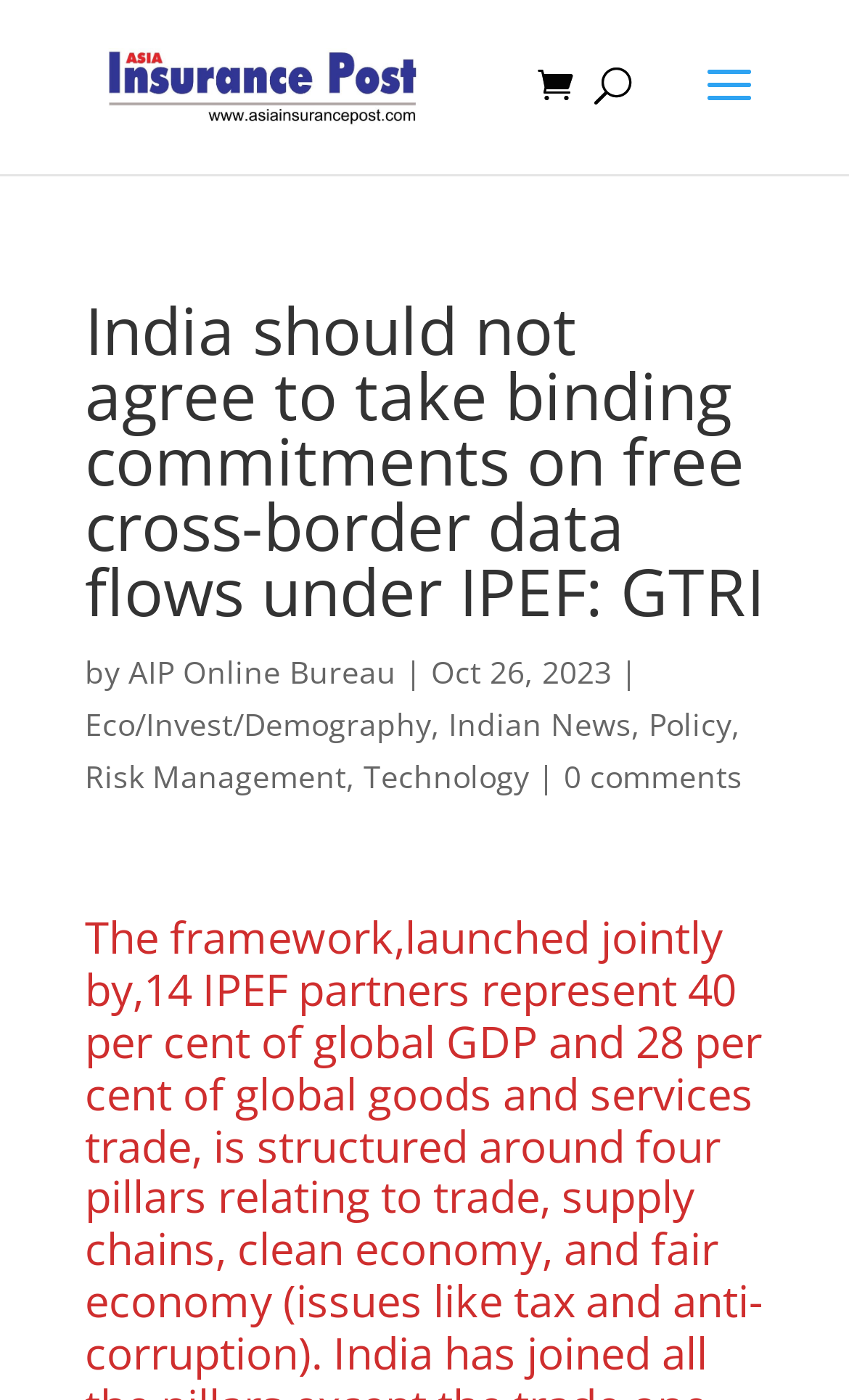Identify the bounding box coordinates for the region of the element that should be clicked to carry out the instruction: "search for something". The bounding box coordinates should be four float numbers between 0 and 1, i.e., [left, top, right, bottom].

[0.5, 0.0, 0.9, 0.002]